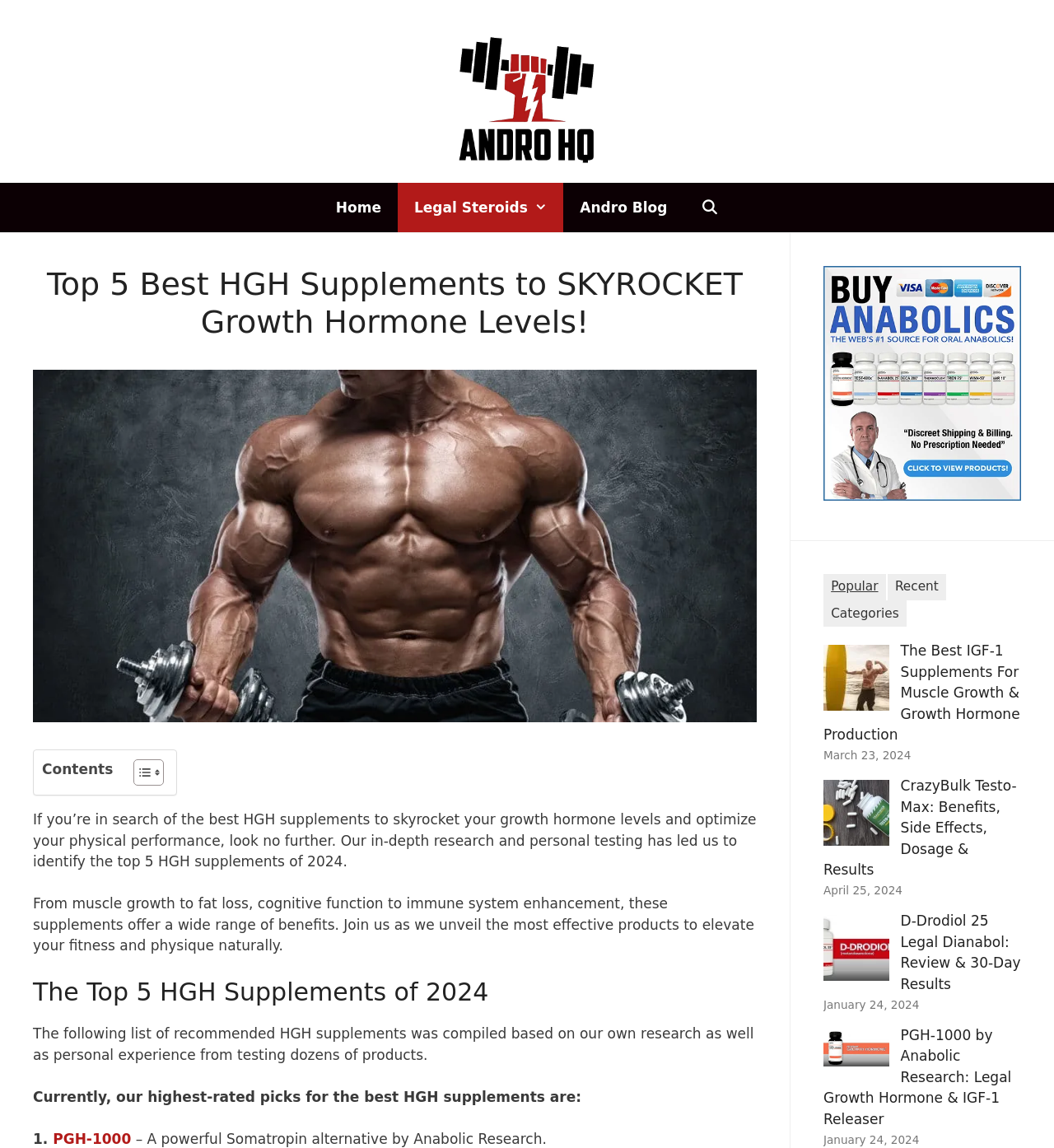Provide a single word or phrase to answer the given question: 
What is the main topic of this webpage?

HGH supplements